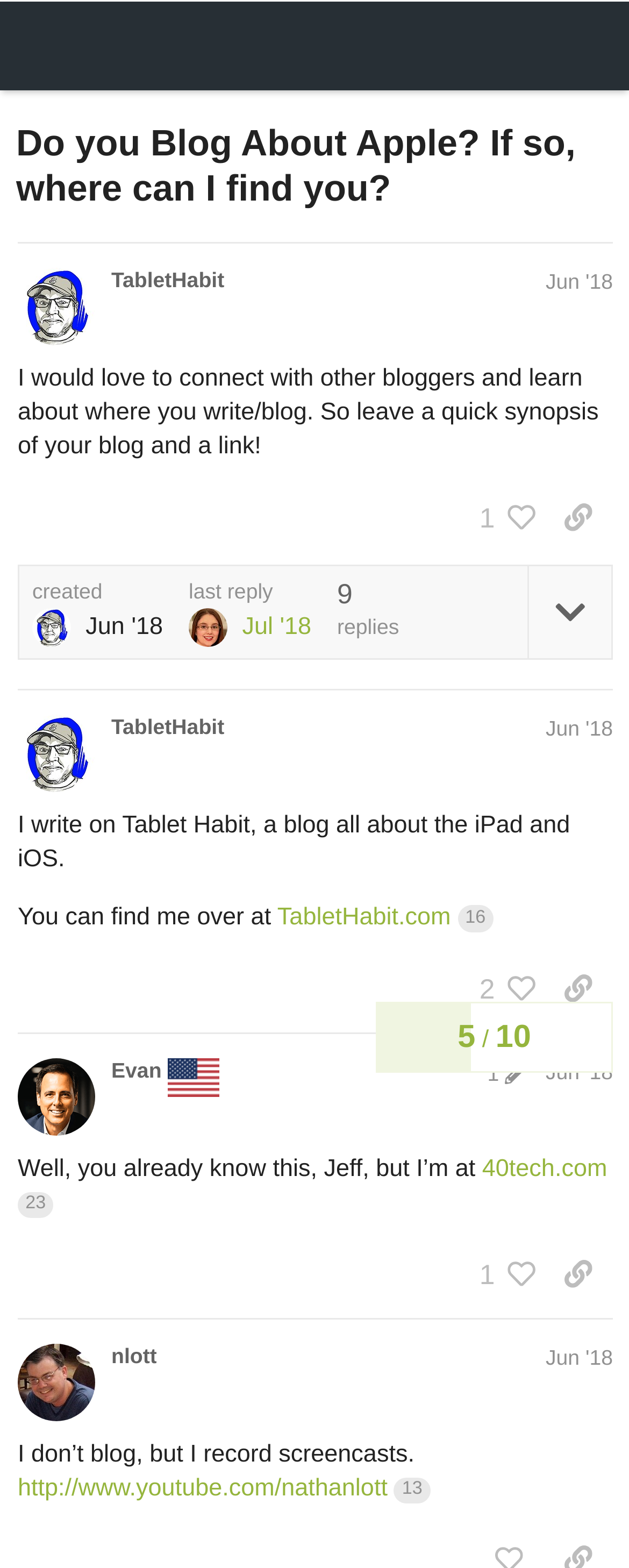Determine the bounding box coordinates for the HTML element described here: "Jeff".

[0.177, 0.894, 0.236, 0.91]